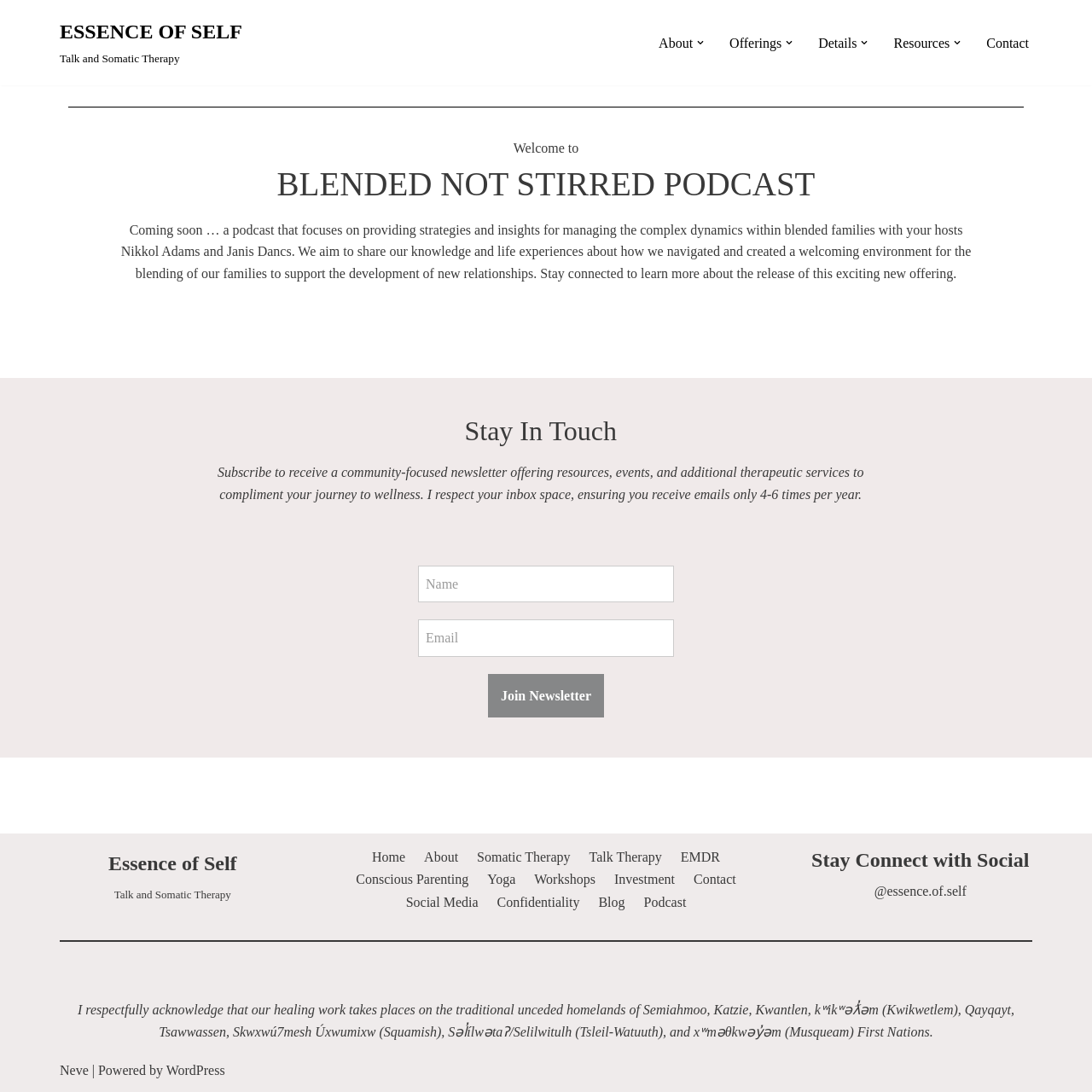Describe all the key features of the webpage in detail.

This webpage is for a podcast called "Blended Not Stirred" that focuses on providing strategies and insights for managing complex dynamics within blended families. At the top of the page, there is a link to skip to the content and a navigation menu with links to "About", "Offerings", "Details", "Resources", and "Contact". 

Below the navigation menu, there is a main section that contains a welcome message, a heading that reads "Blended Not Stirred Podcast", and a paragraph that describes the podcast's purpose and hosts. 

Further down, there is a section titled "Stay In Touch" where visitors can subscribe to a community-focused newsletter to receive resources, events, and additional therapeutic services. This section includes three text boxes and a "Join Newsletter" button.

At the bottom of the page, there is a footer section that contains a navigation menu with links to various pages, including "Home", "About", "Somatic Therapy", "Talk Therapy", and others. There is also a section that lists social media links and a statement acknowledging the traditional unceded homelands of various First Nations. The page ends with a link to WordPress, indicating that the site is powered by WordPress.